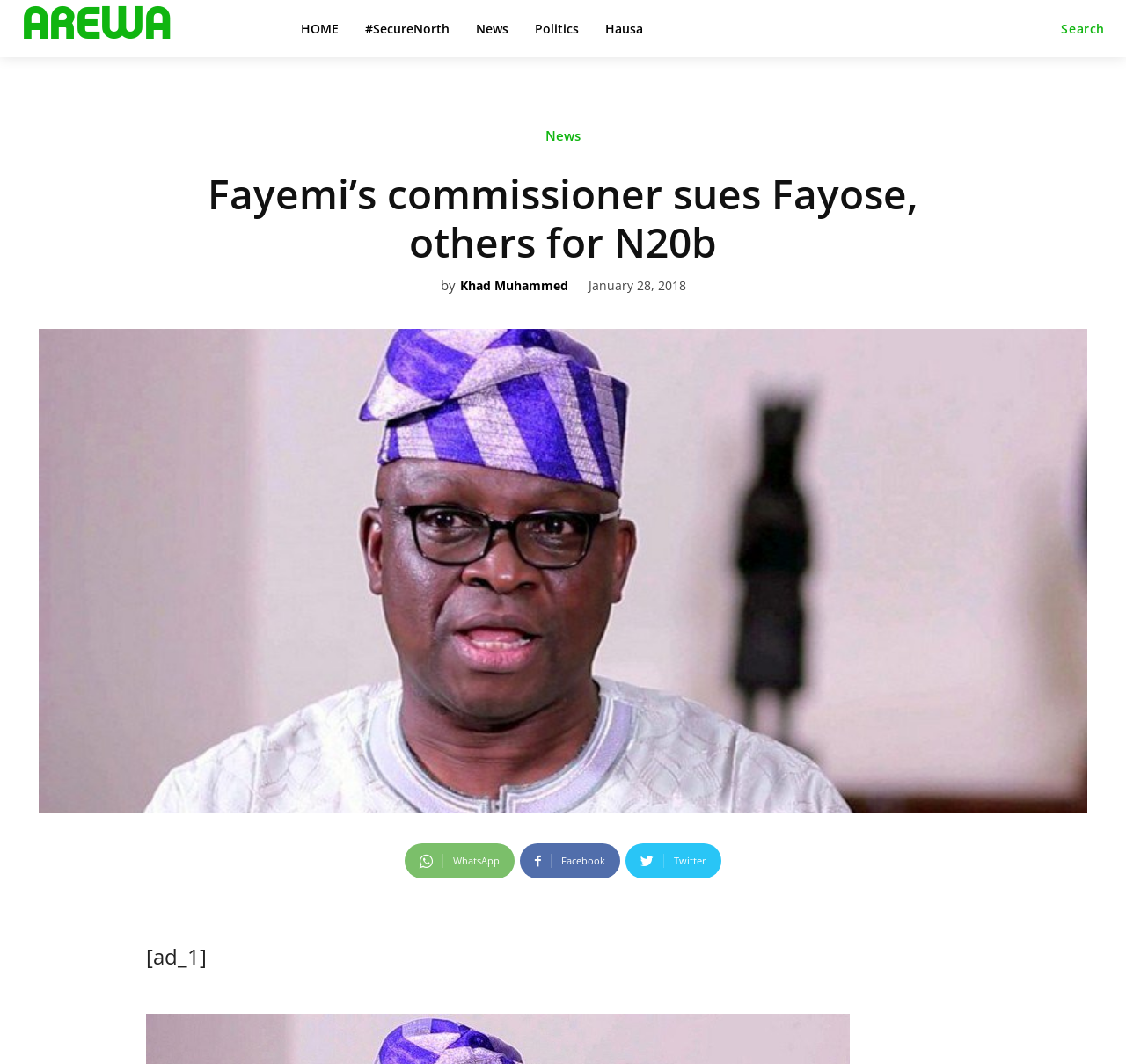Locate the heading on the webpage and return its text.

Fayemi’s commissioner sues Fayose, others for N20b